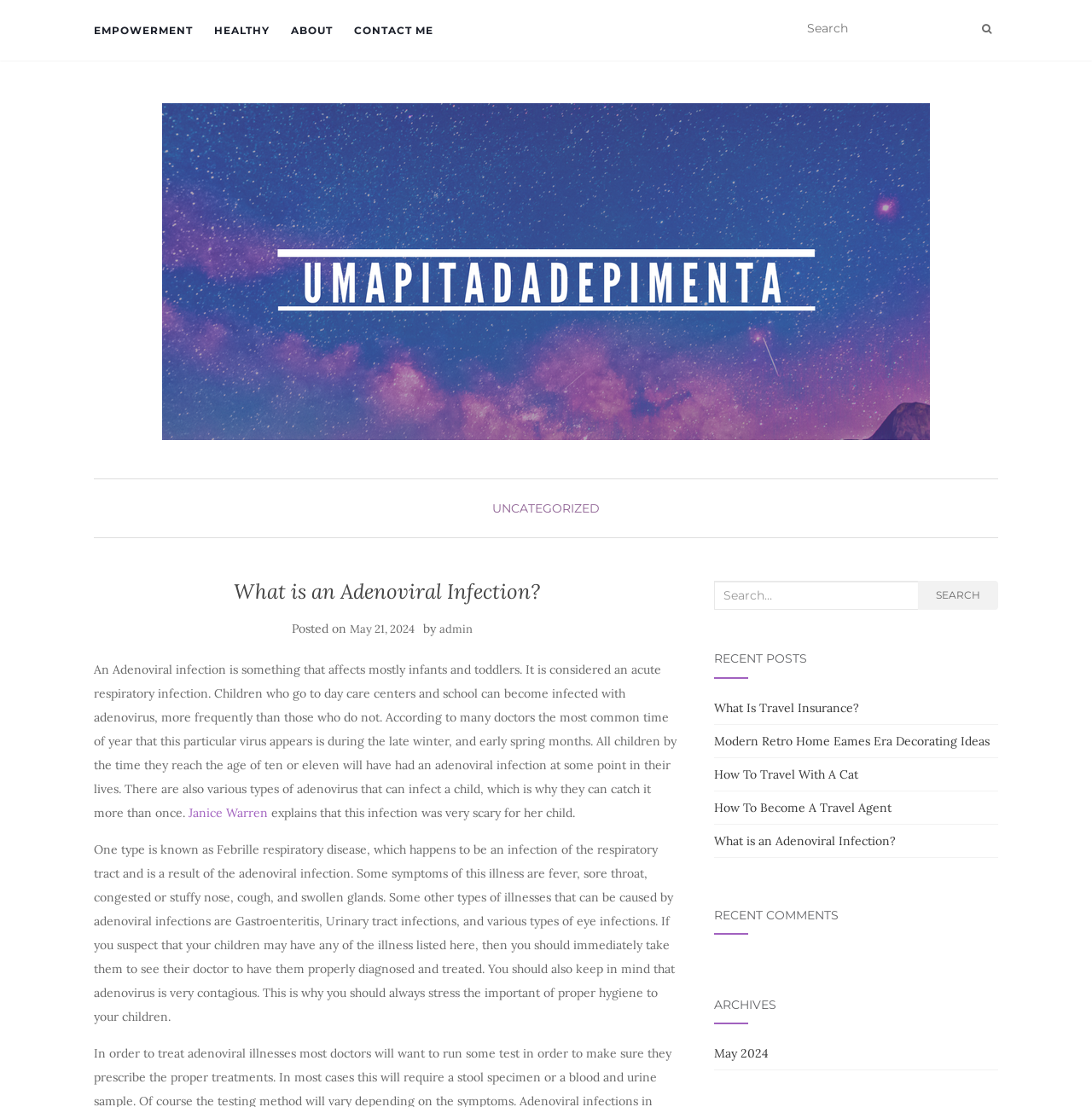Using the description "About", locate and provide the bounding box of the UI element.

[0.266, 0.0, 0.305, 0.055]